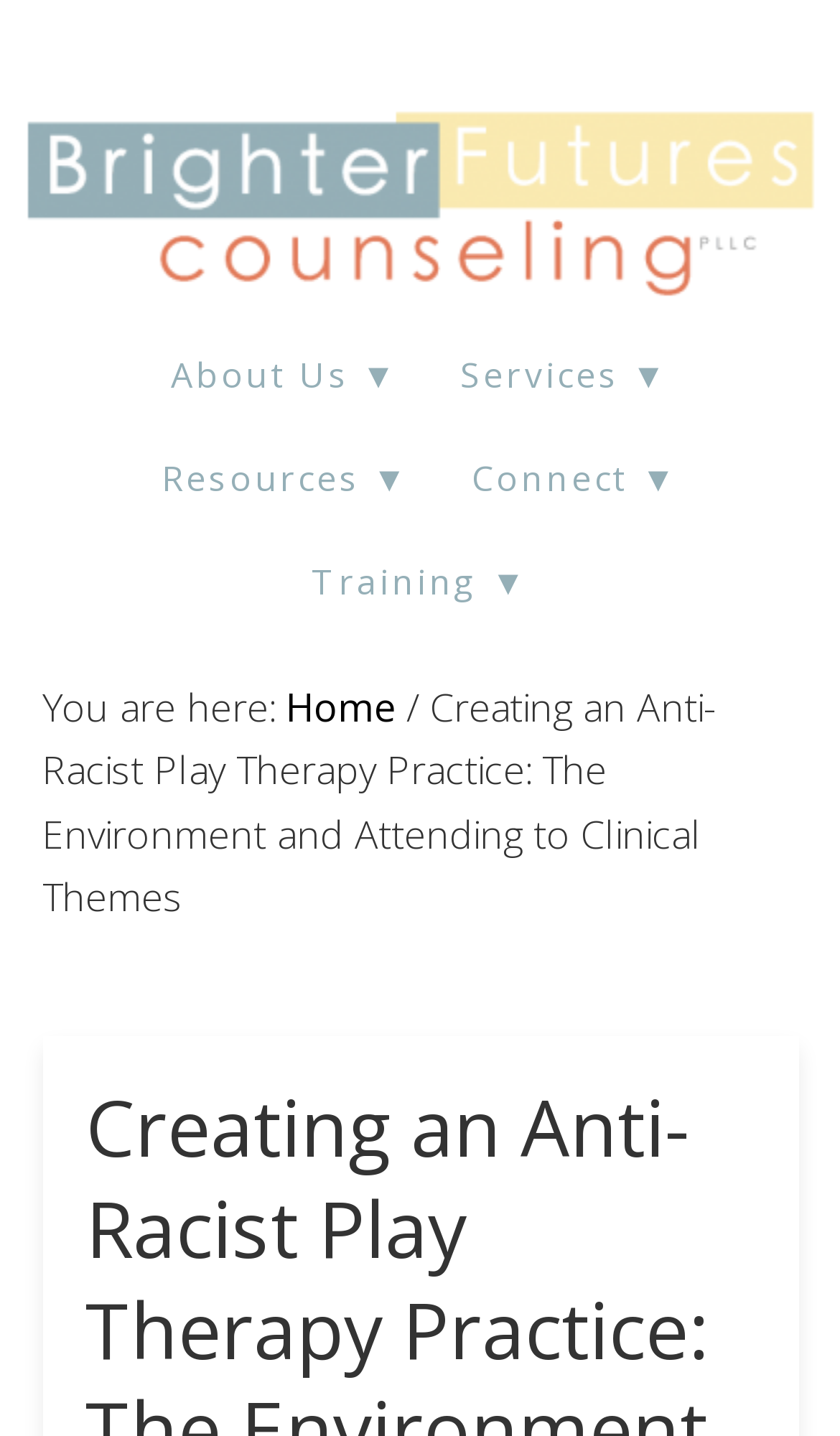How many main menu items are there?
Using the image as a reference, answer the question with a short word or phrase.

5